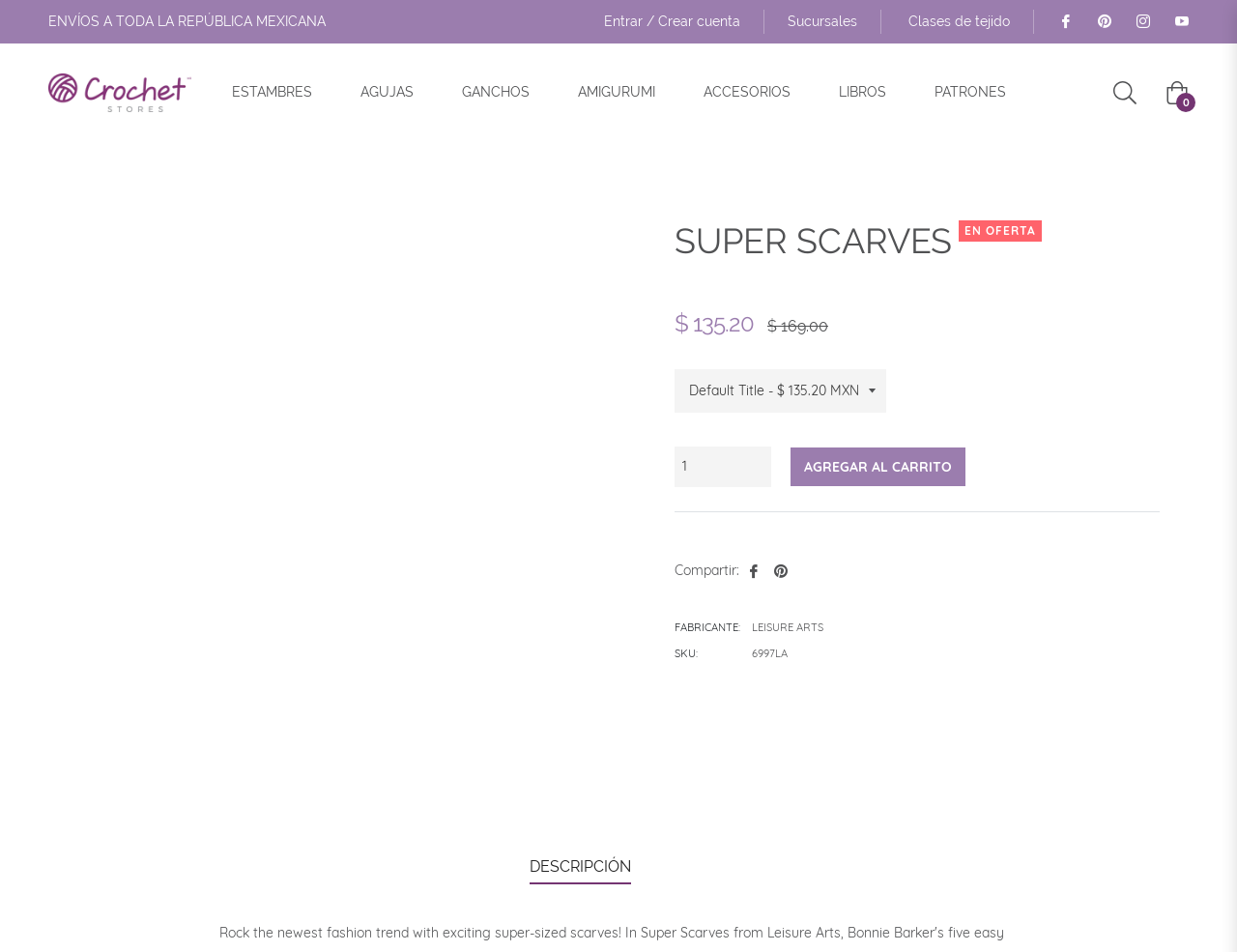Identify the bounding box coordinates for the element you need to click to achieve the following task: "Click on Crear cuenta". The coordinates must be four float values ranging from 0 to 1, formatted as [left, top, right, bottom].

[0.532, 0.015, 0.598, 0.029]